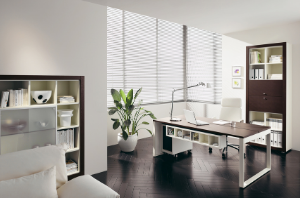Explain the image in a detailed and descriptive way.

The image depicts a modern and inviting home office space that embodies a sleek and minimalist design. The room features a large desk positioned in front of a window covered with horizontal blinds, allowing natural light to filter in and create a bright atmosphere. A comfortable white chair accompanies the desk, suggesting a cozy workspace.

To one side of the room, a neatly arranged bookshelf showcases various organizational elements, including books and decorative boxes, adding a touch of style and functionality. A tall, leafy green plant sits in a white pot, introducing a refreshing natural element that enhances the overall aesthetic.

The rich, dark wooden flooring contrasts beautifully with the light-colored walls, creating an elegant balance in the decor. Overall, this space is designed to inspire productivity and creativity, making it ideal for anyone looking to cultivate their dream workspace at home.